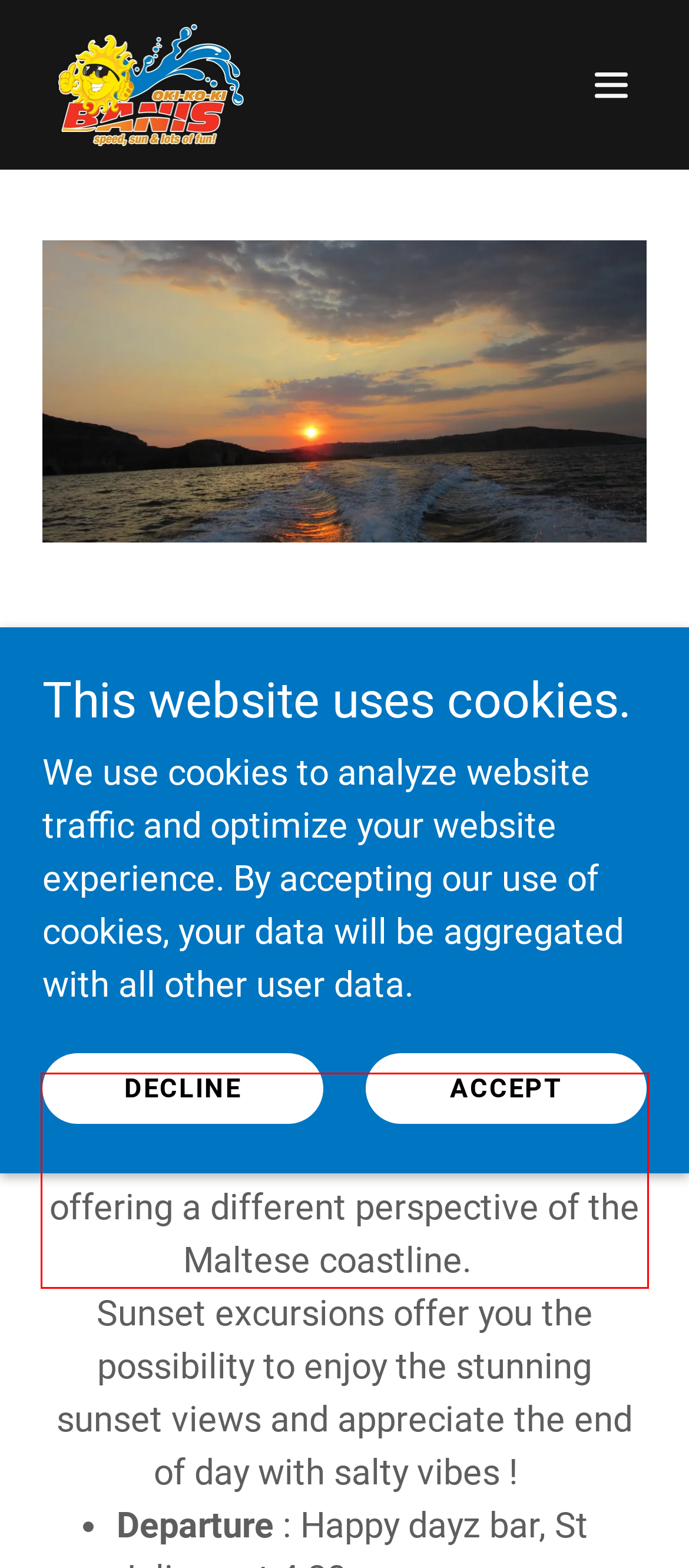Please extract the text content within the red bounding box on the webpage screenshot using OCR.

Apart from the morning trips, we also organise excursions in the evening offering a different perspective of the Maltese coastline.